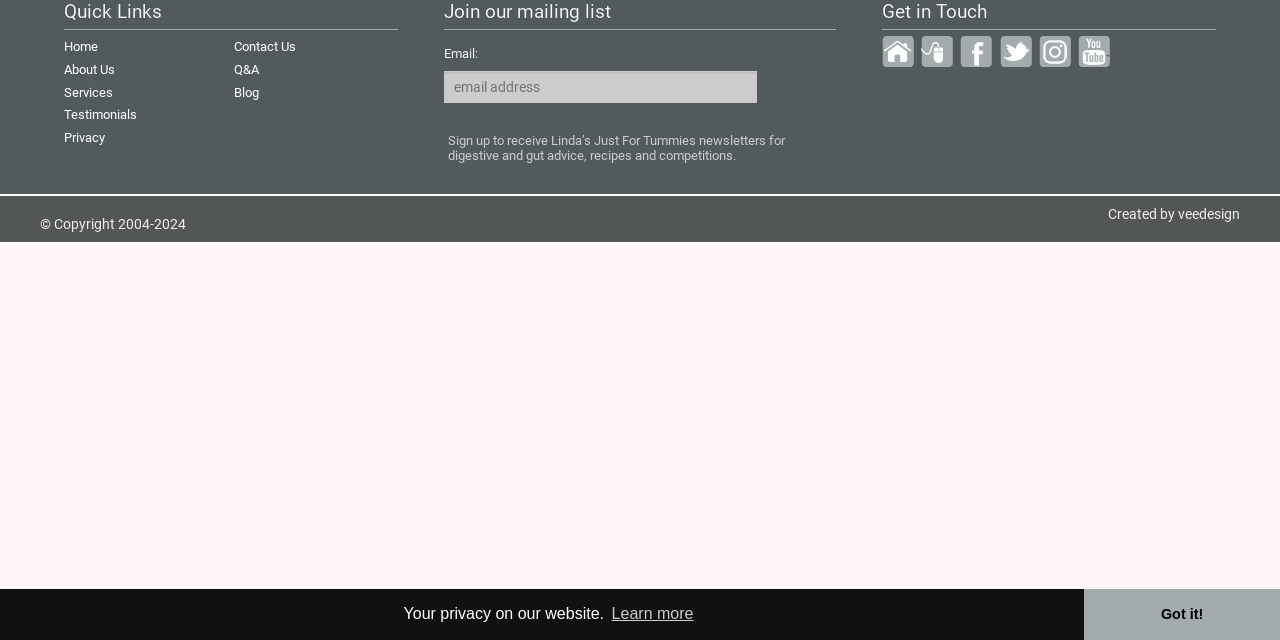From the element description Save individual choice, predict the bounding box coordinates of the UI element. The coordinates must be specified in the format (top-left x, top-left y, bottom-right x, bottom-right y) and should be within the 0 to 1 range.

None